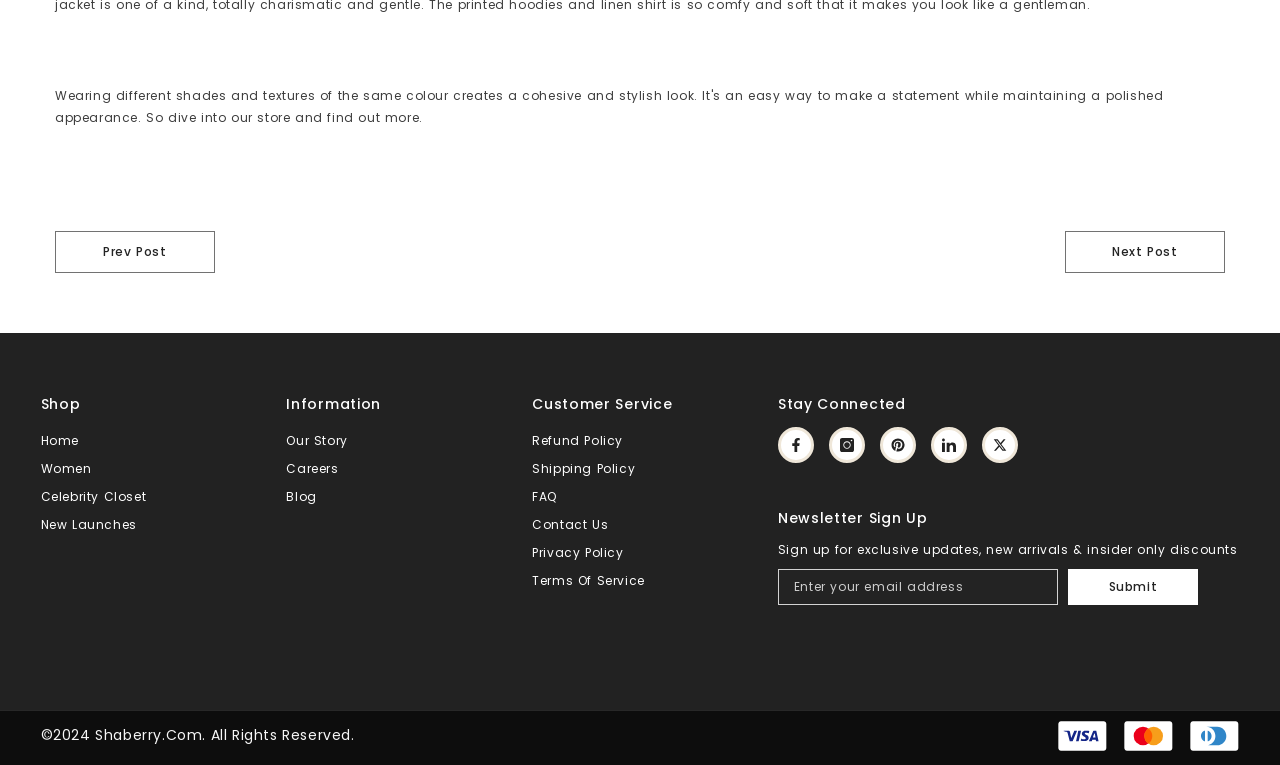What is the purpose of the 'Customer Service' section?
Use the information from the screenshot to give a comprehensive response to the question.

The 'Customer Service' section is likely intended to provide customer support, as it contains links to pages such as 'Refund Policy', 'Shipping Policy', 'FAQ', and 'Contact Us', which are all related to customer service and support.